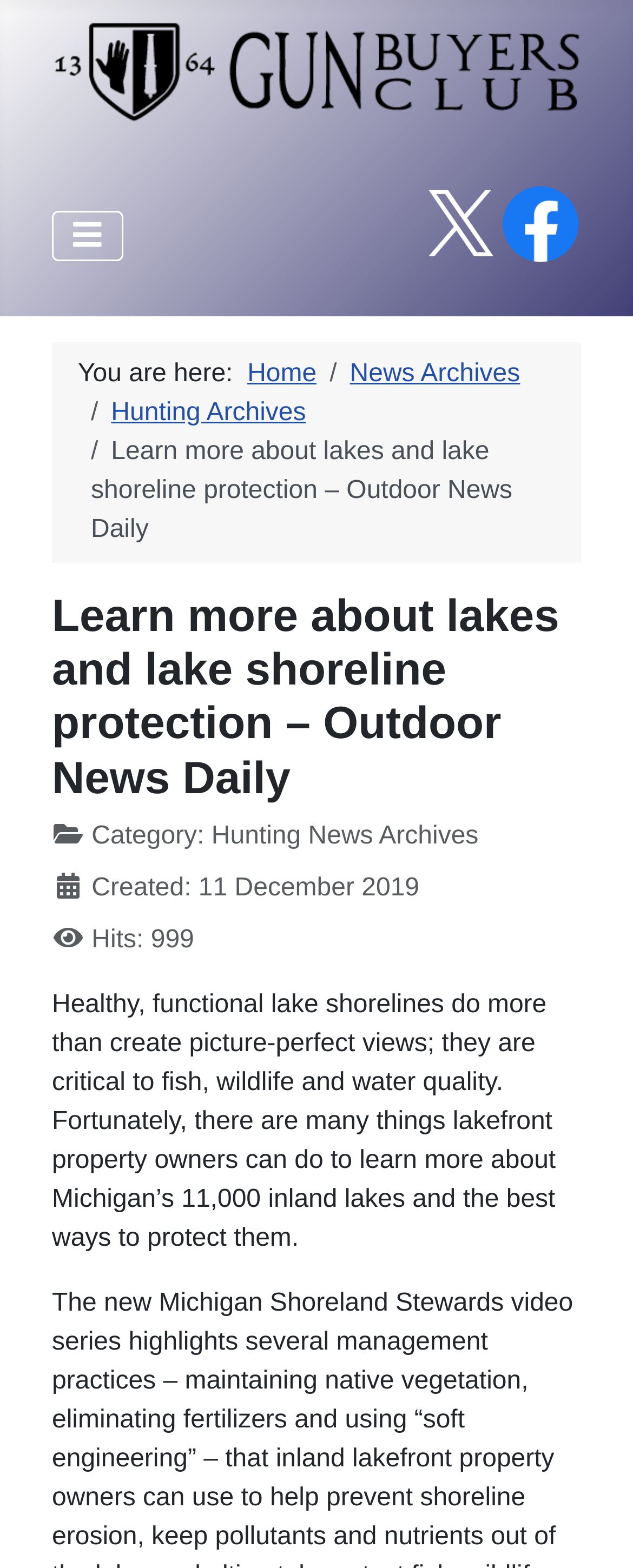Offer a meticulous caption that includes all visible features of the webpage.

This webpage is about firearms, hunting, and outdoor news. At the top left, there is a link to "Gun Buyers Club" with an accompanying image. Next to it, there is a navigation menu labeled "Main Menu" with a toggle button. 

On the top right, there are social media links, including a link to Facebook with an image, and an "X logo" link with an image. 

Below the top section, there is a navigation menu labeled "Breadcrumbs" that shows the current page's location. It has links to "Home", "News Archives", and "Hunting Archives". 

The main content of the page is an article titled "Learn more about lakes and lake shoreline protection – Outdoor News Daily". The article has a heading and a brief description. Below the title, there is a description list with details about the article, including its category, date created, and number of hits. 

The article's content is a passage of text that discusses the importance of healthy lake shorelines and how lakefront property owners can protect them. At the bottom right of the page, there is a "Back to Top" link.